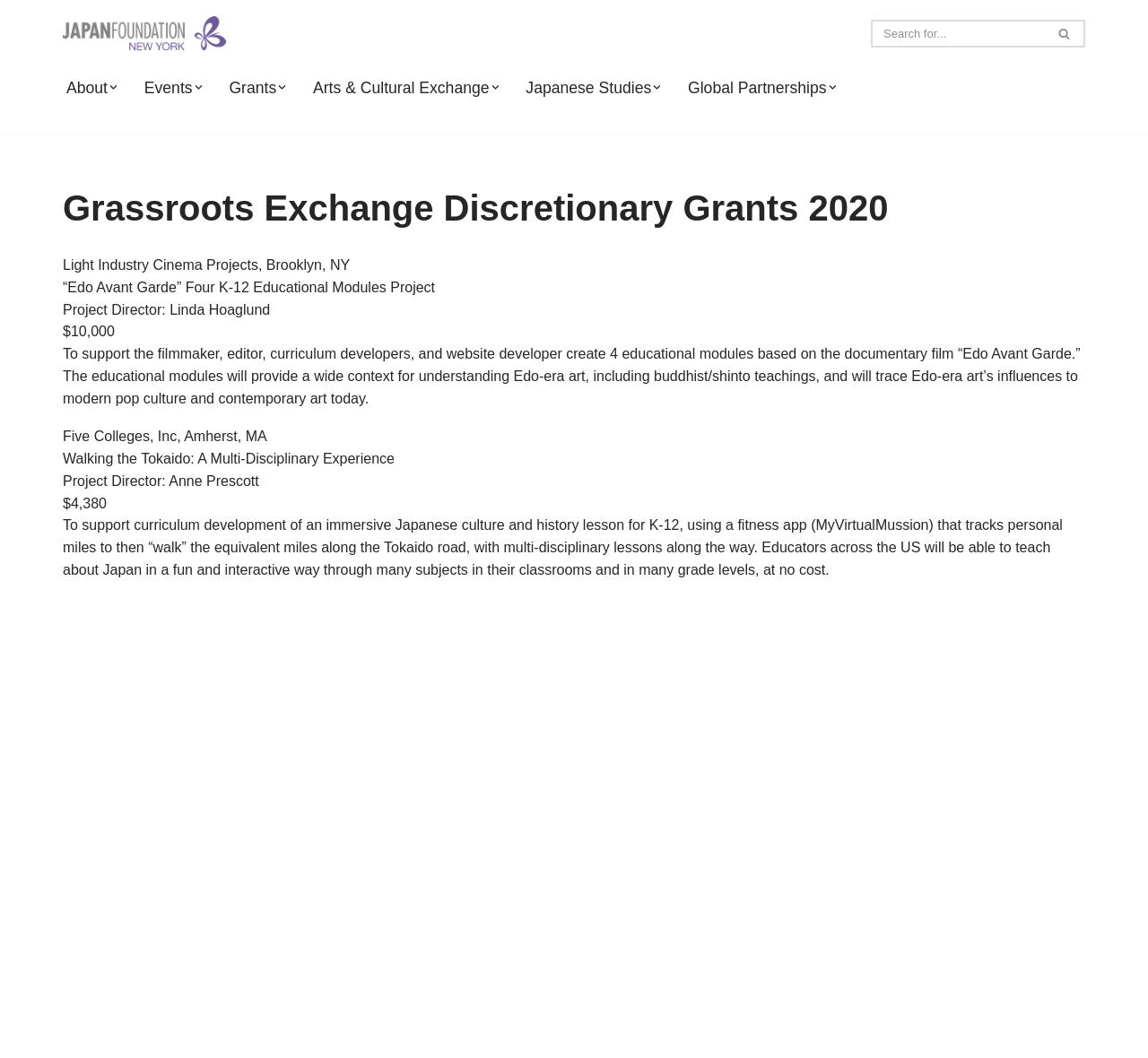Find the primary header on the webpage and provide its text.

Grassroots Exchange Discretionary Grants 2020